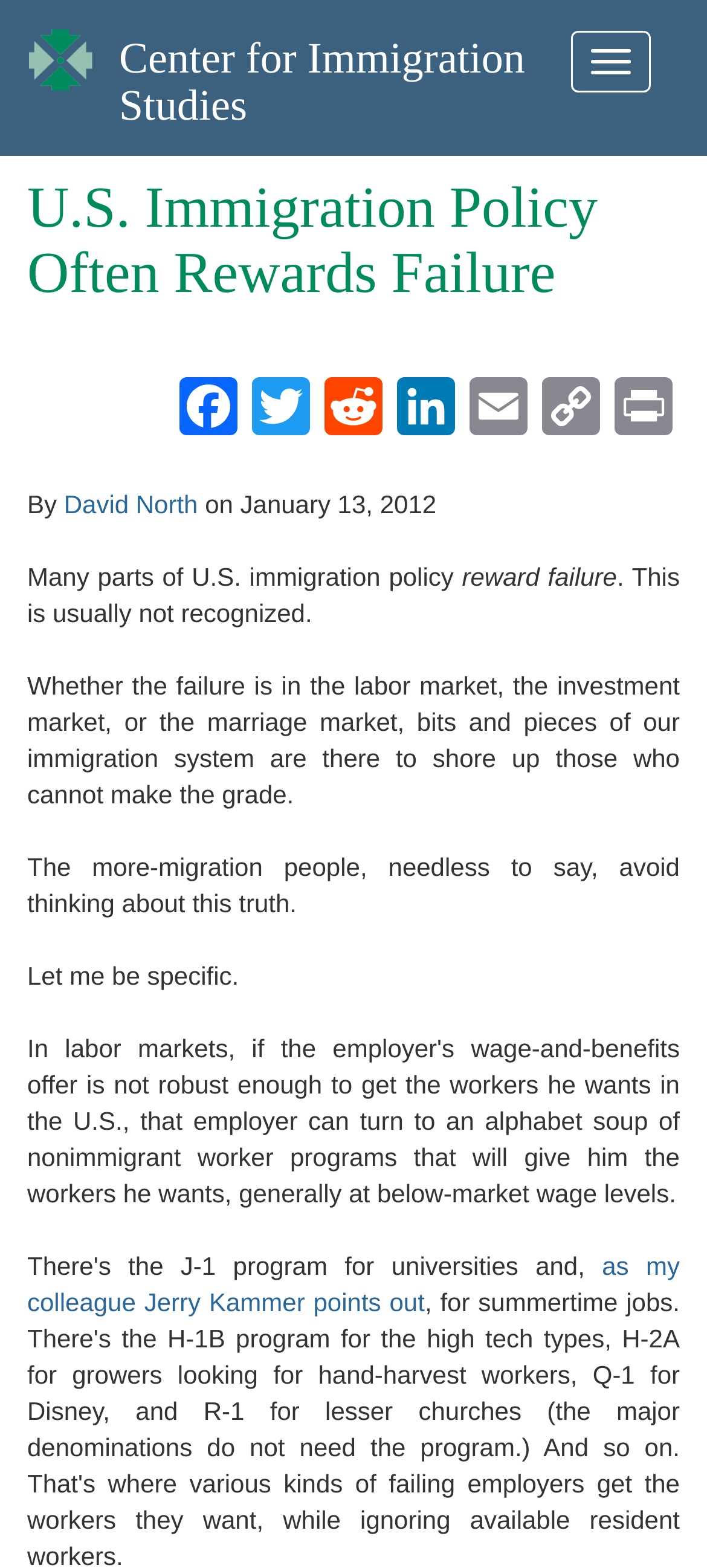How many paragraphs are in the article?
Please elaborate on the answer to the question with detailed information.

The paragraphs can be found by looking at the blocks of text in the article. There are 4 paragraphs in total, each separated by a blank line.